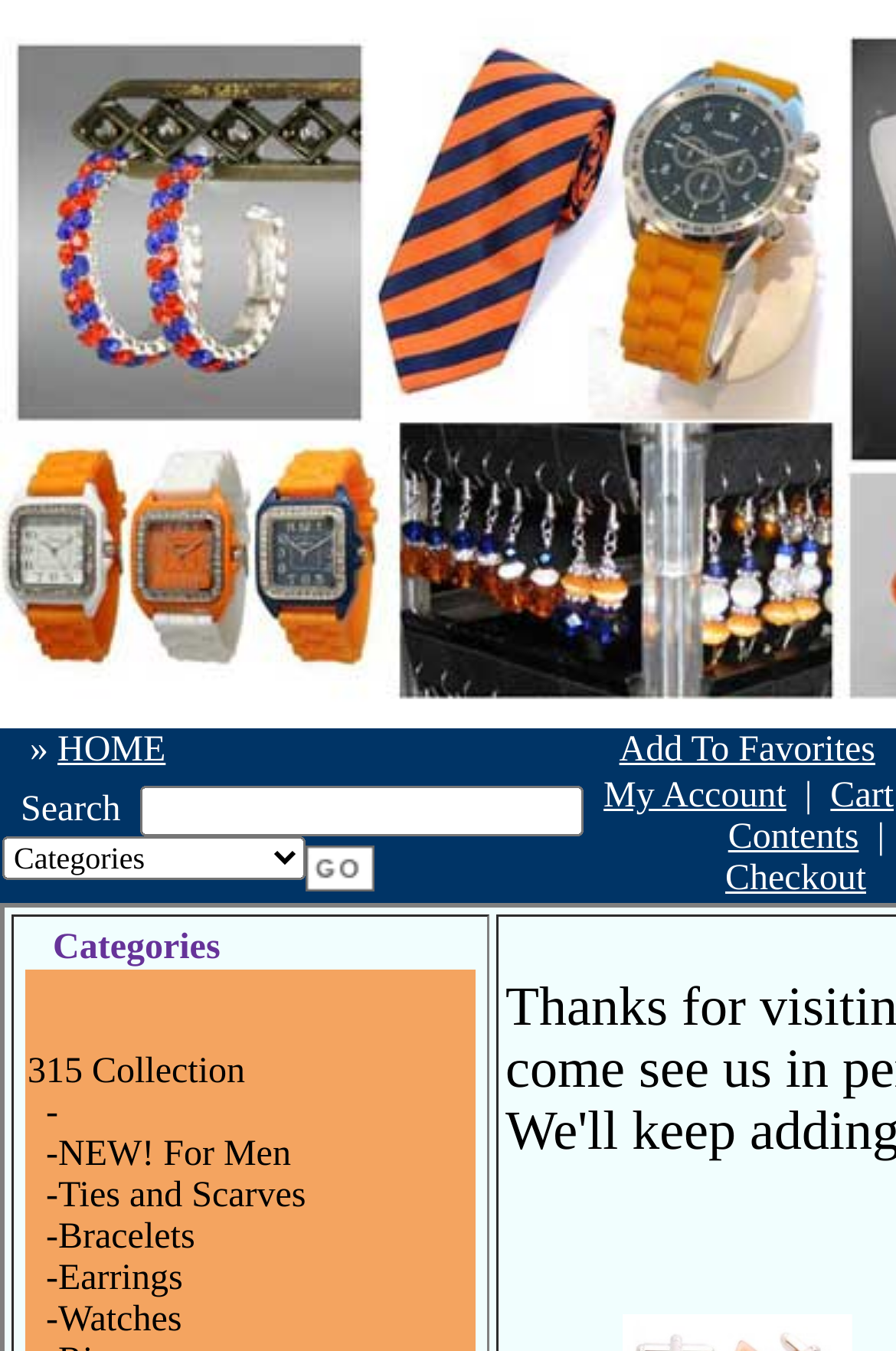Pinpoint the bounding box coordinates of the clickable area necessary to execute the following instruction: "Search for something". The coordinates should be given as four float numbers between 0 and 1, namely [left, top, right, bottom].

[0.155, 0.582, 0.65, 0.619]